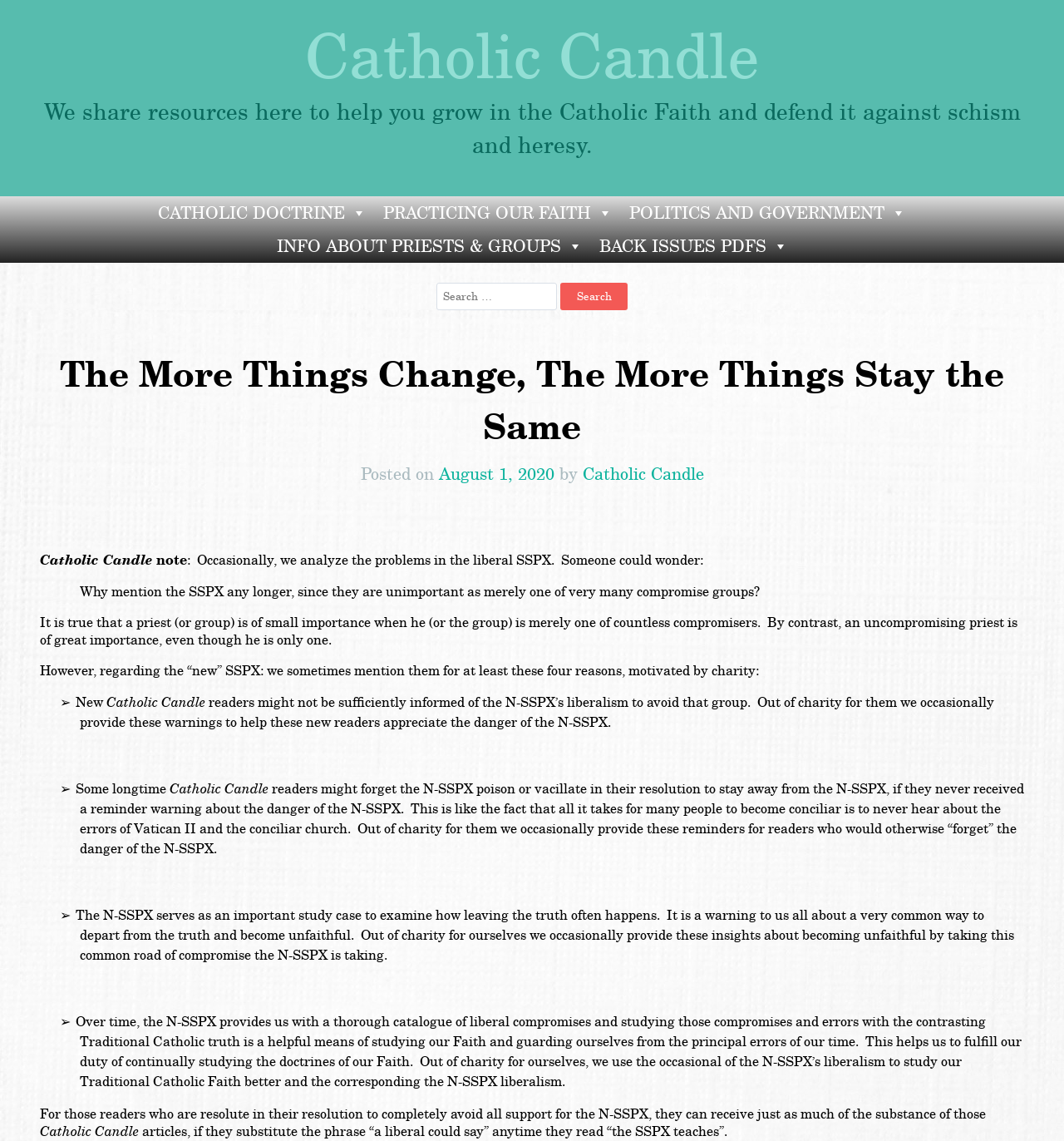What is the category of the link 'POLITICS AND GOVERNMENT'?
Give a detailed and exhaustive answer to the question.

The link 'POLITICS AND GOVERNMENT' is a menu item, as indicated by the icon and the fact that it has a popup menu. It is one of the categories listed on the webpage, along with 'CATHOLIC DOCTRINE', 'PRACTICING OUR FAITH', and others.